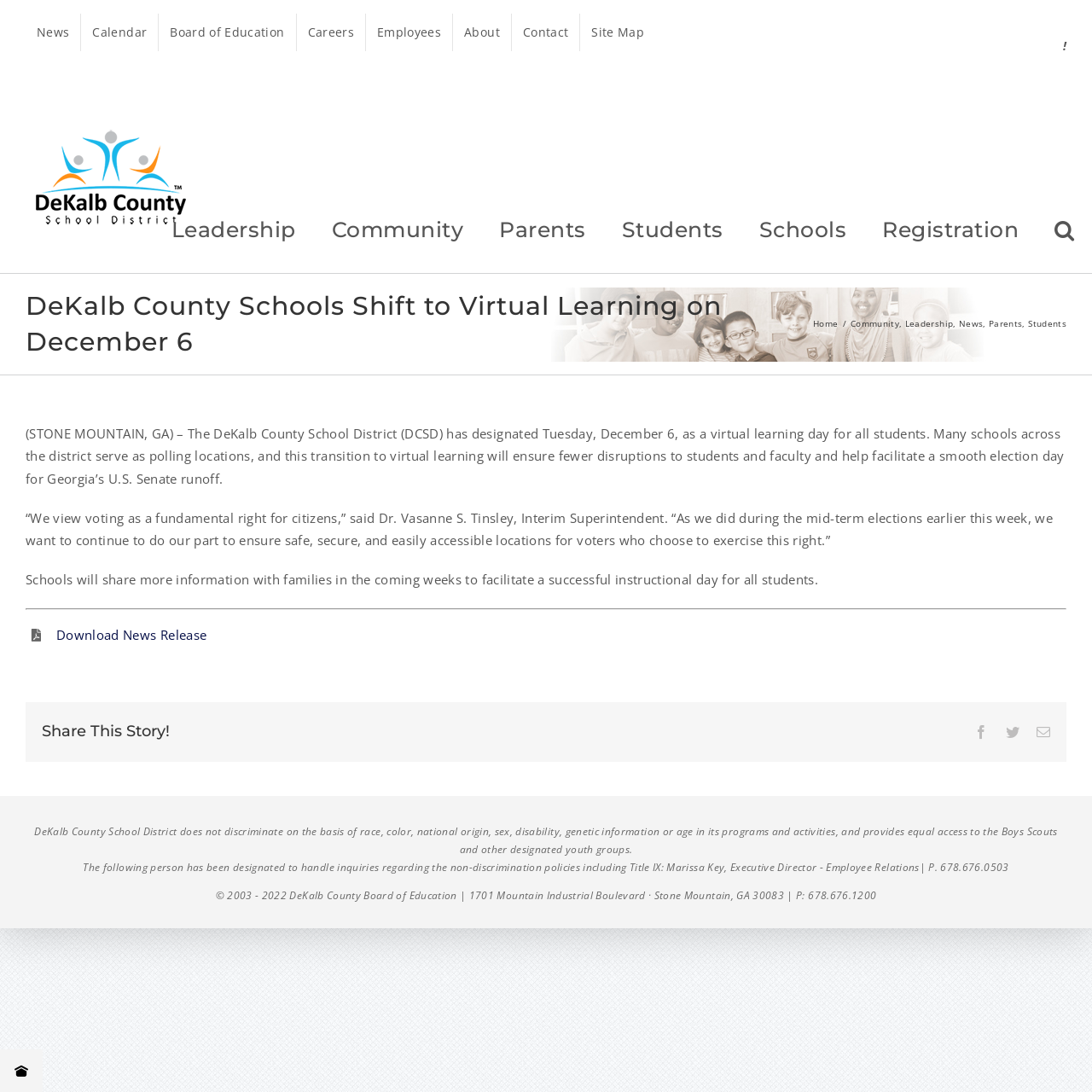Identify the bounding box coordinates of the clickable region necessary to fulfill the following instruction: "Search for something". The bounding box coordinates should be four float numbers between 0 and 1, i.e., [left, top, right, bottom].

[0.966, 0.195, 0.984, 0.226]